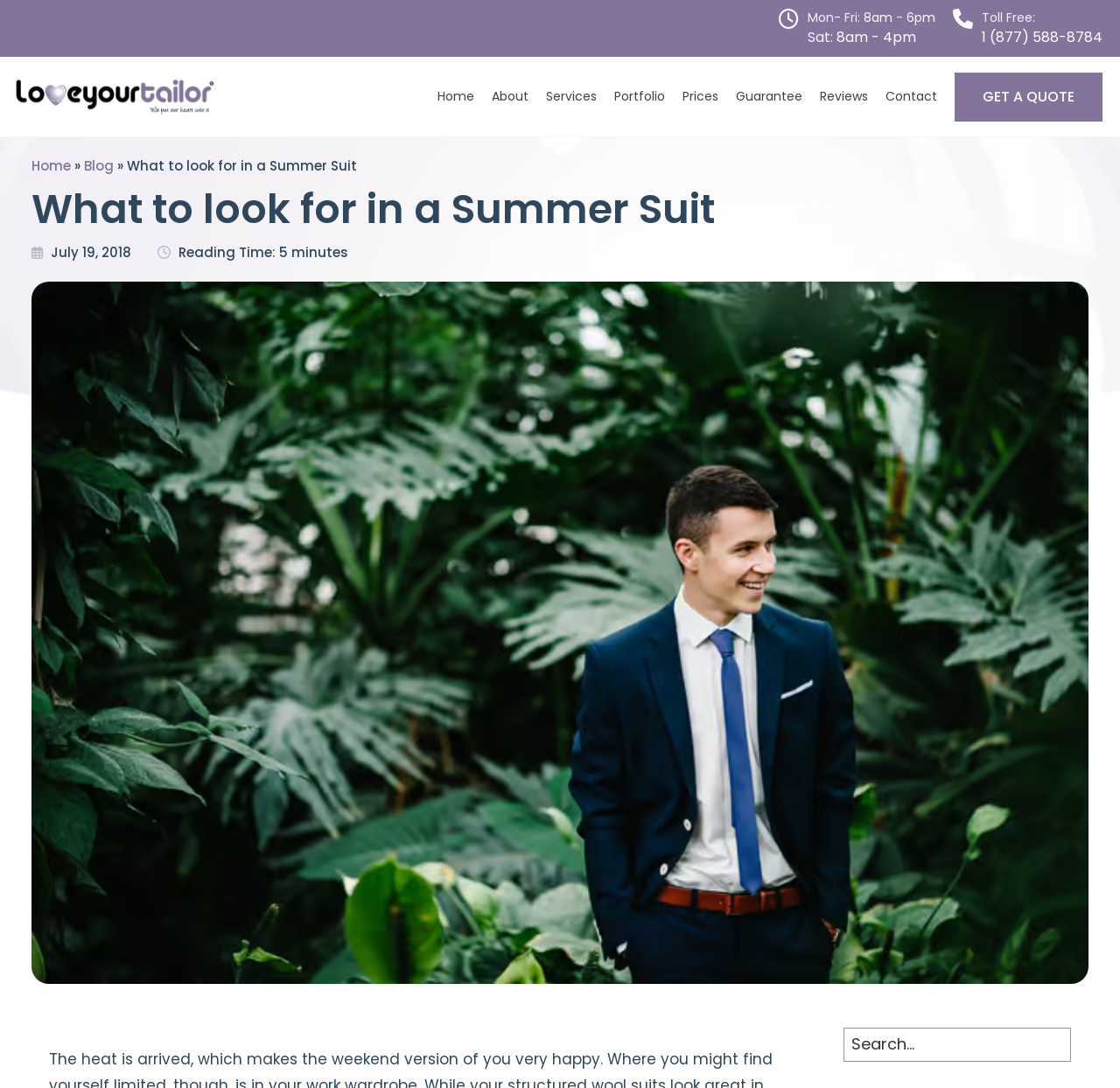Generate the main heading text from the webpage.

What to look for in a Summer Suit